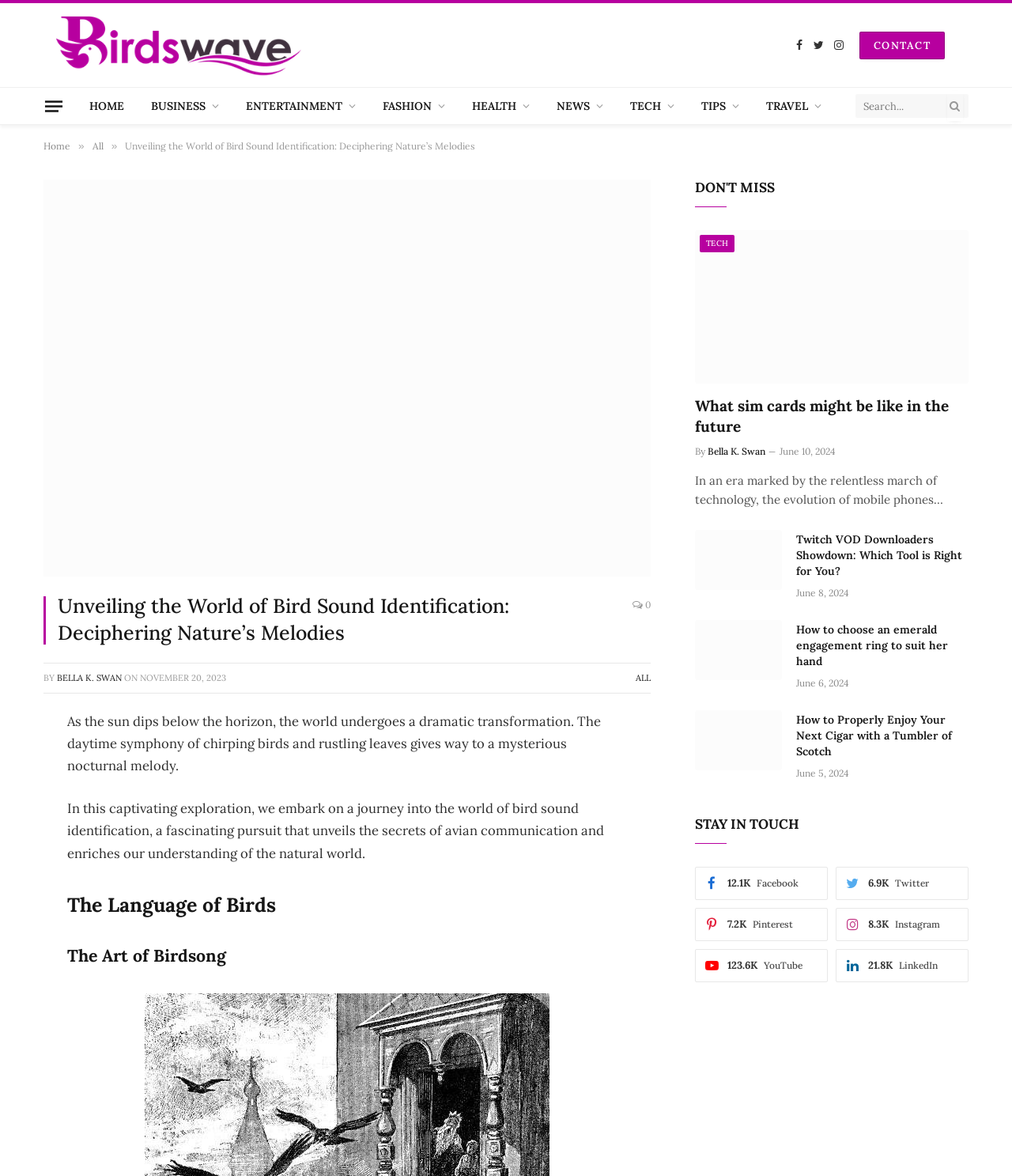Use a single word or phrase to answer the question: 
What is the name of the author of the article 'Unveiling the World of Bird Sound Identification: Deciphering Nature’s Melodies'?

Bella K. Swan